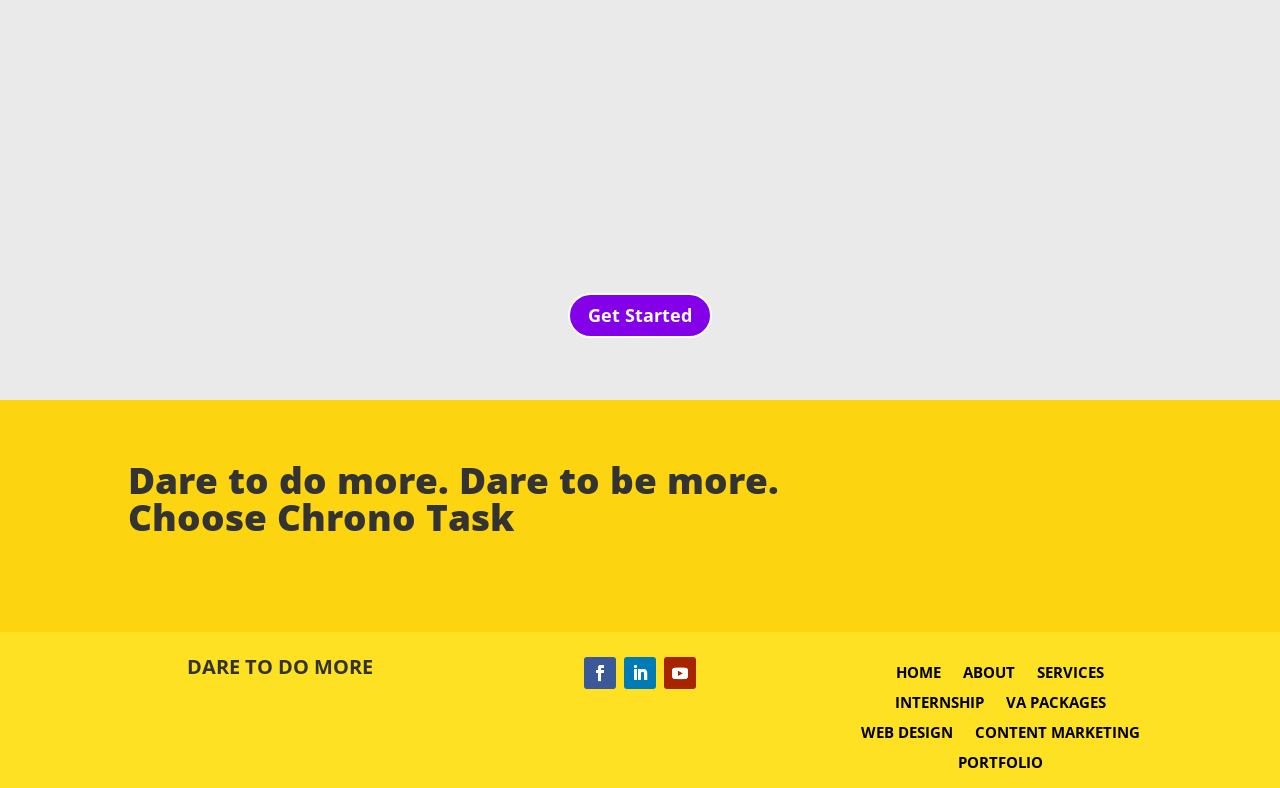How many social media links are present at the bottom of the webpage?
Give a detailed and exhaustive answer to the question.

I found three social media links at the bottom of the webpage, represented by the icons '', '', and ''.